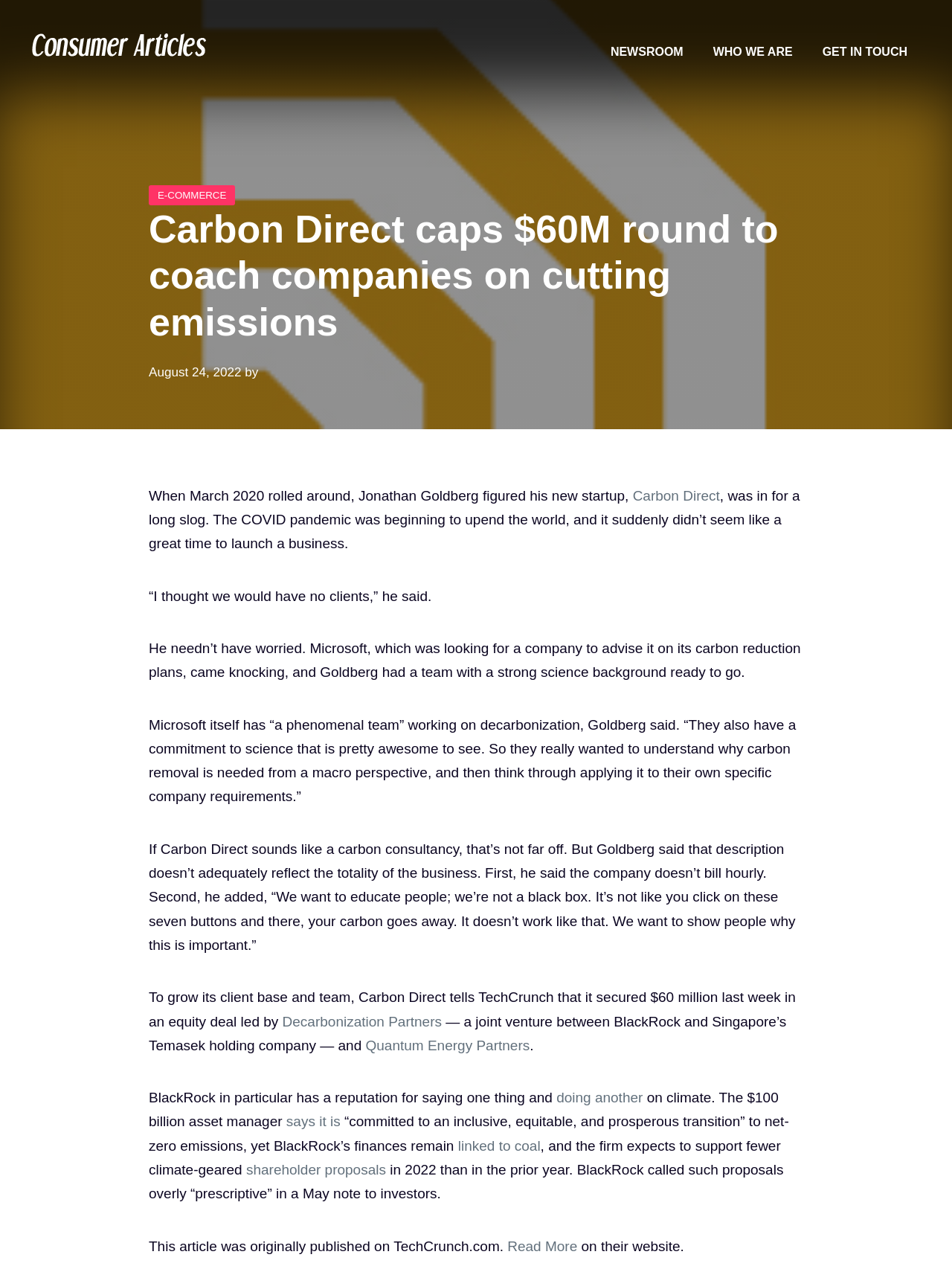From the given element description: "E-Commerce", find the bounding box for the UI element. Provide the coordinates as four float numbers between 0 and 1, in the order [left, top, right, bottom].

[0.156, 0.146, 0.247, 0.162]